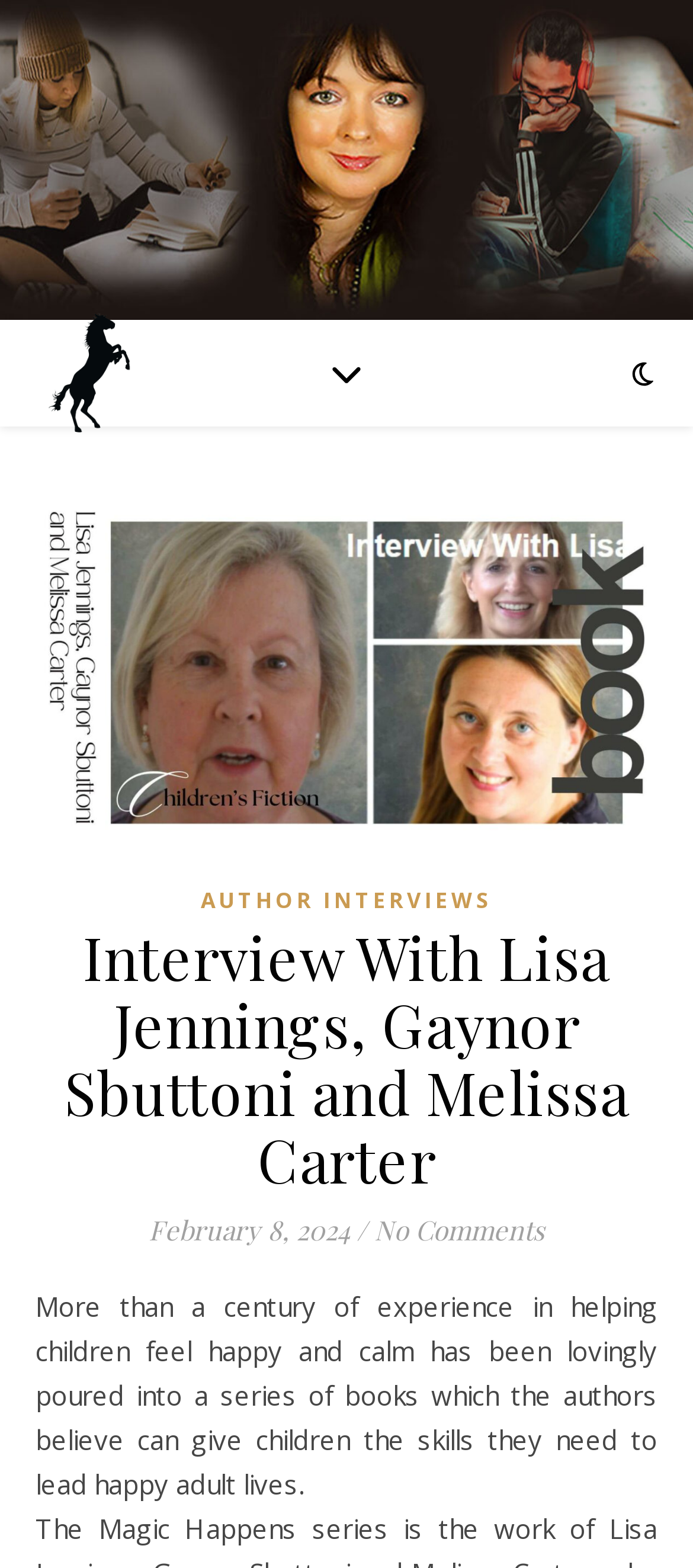Given the description of a UI element: "Author Interviews", identify the bounding box coordinates of the matching element in the webpage screenshot.

[0.29, 0.564, 0.71, 0.583]